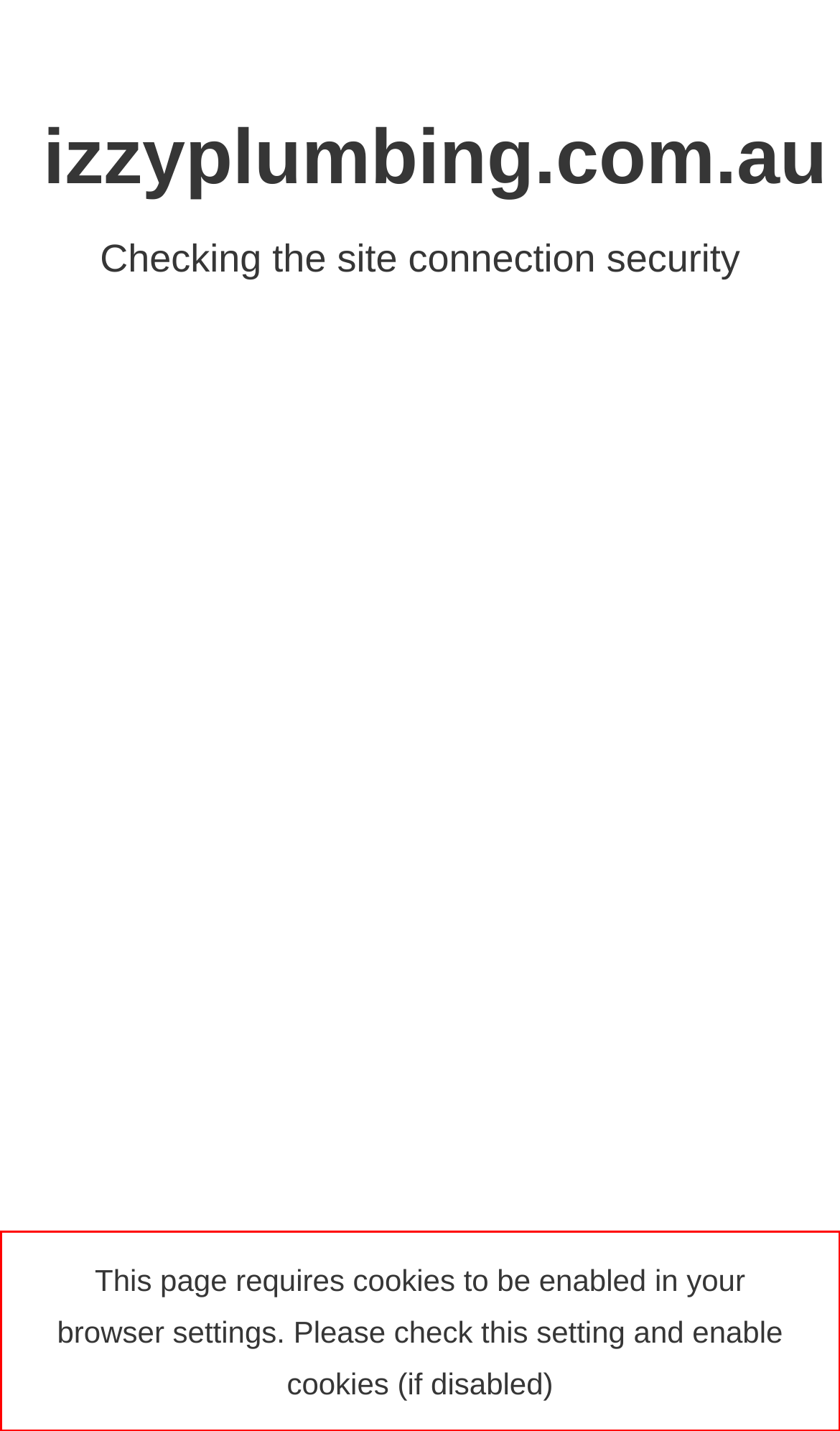Extract and provide the text found inside the red rectangle in the screenshot of the webpage.

This page requires cookies to be enabled in your browser settings. Please check this setting and enable cookies (if disabled)